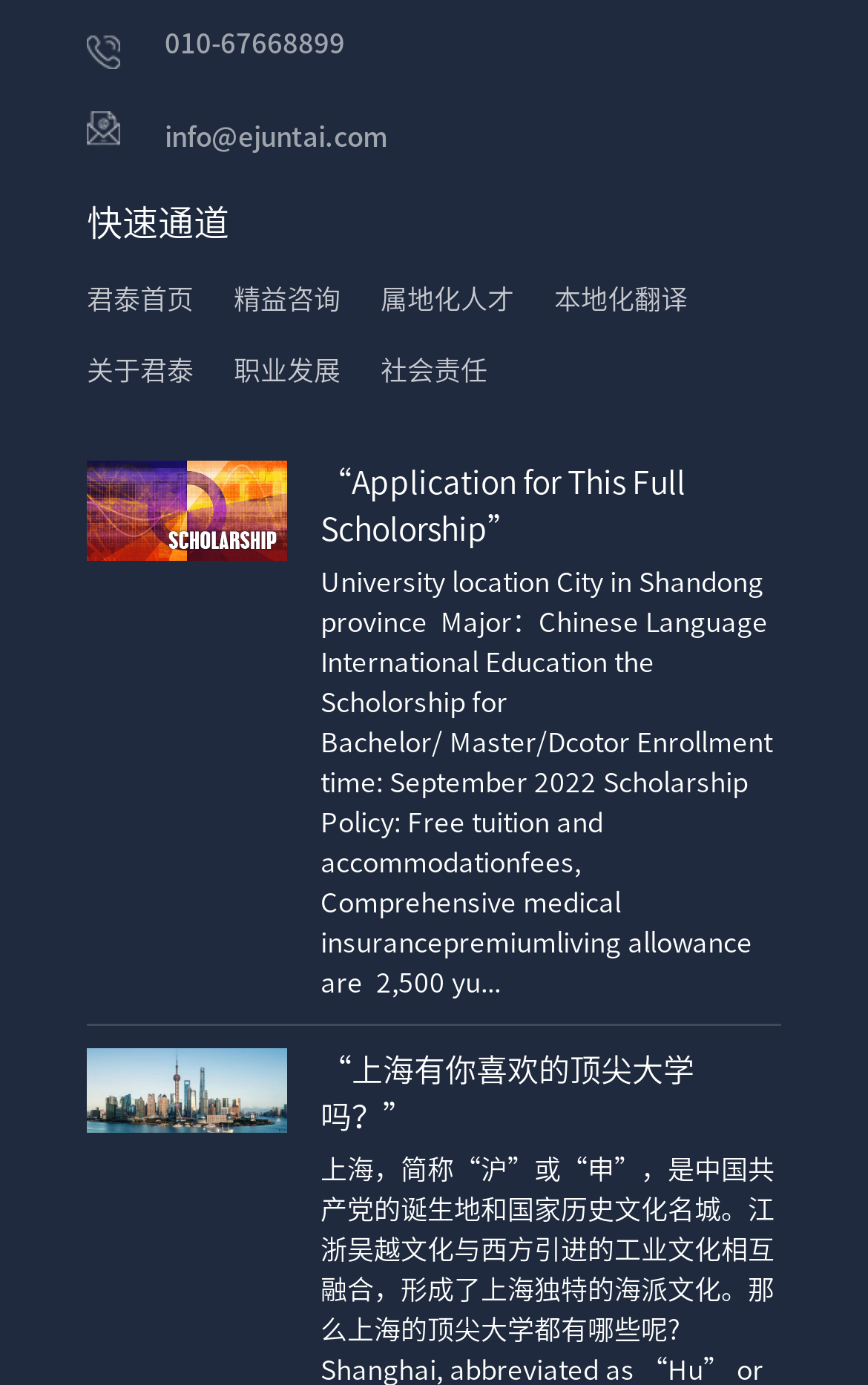Carefully observe the image and respond to the question with a detailed answer:
What is the scholarship policy mentioned?

The answer can be found in the StaticText element within the figcaption section, which mentions 'Scholarship Policy: Free tuition and accommodation fees, Comprehensive medical insurance premium living allowance are 2,500 yu...'.